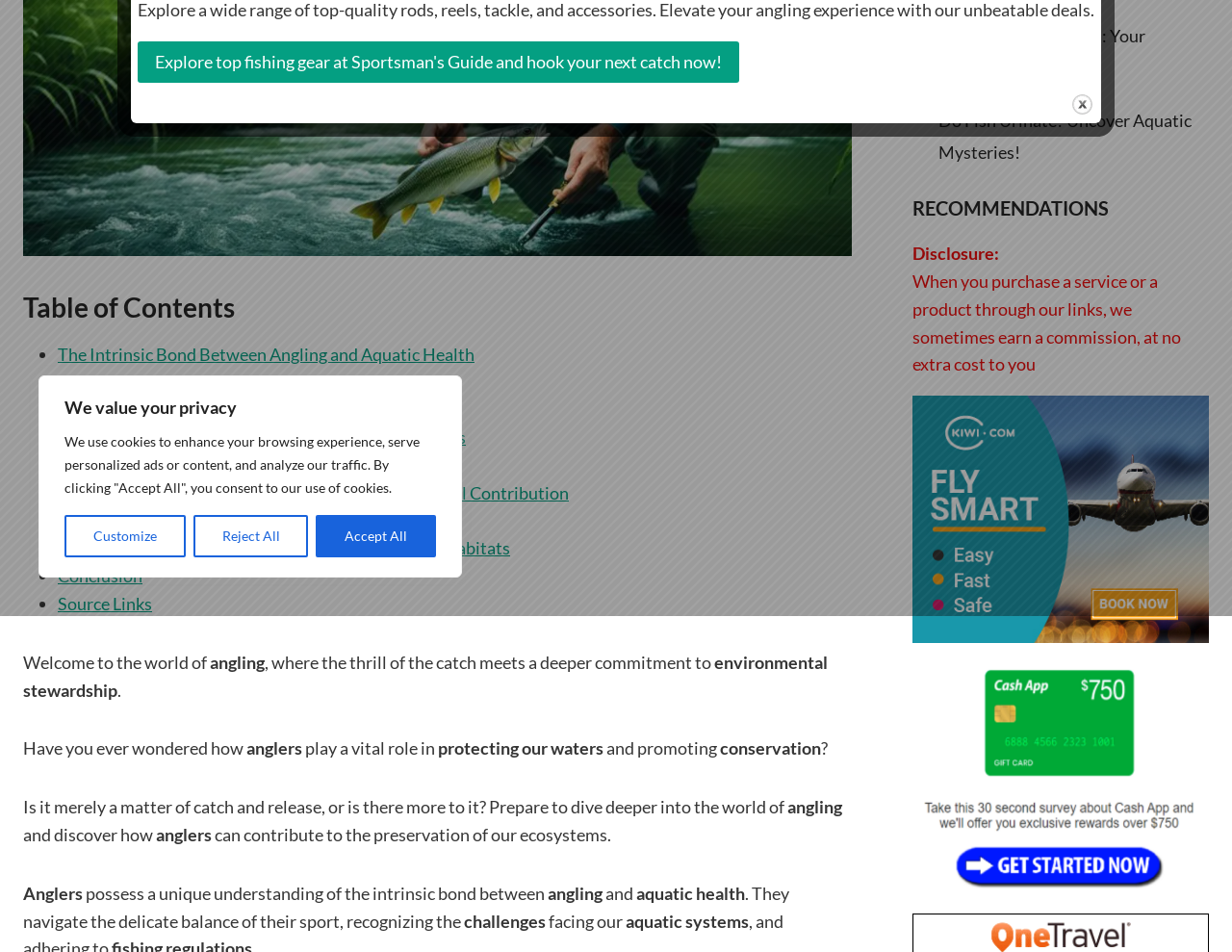Based on the element description: "Principles of Sustainable Fishing", identify the bounding box coordinates for this UI element. The coordinates must be four float numbers between 0 and 1, listed as [left, top, right, bottom].

[0.047, 0.477, 0.244, 0.5]